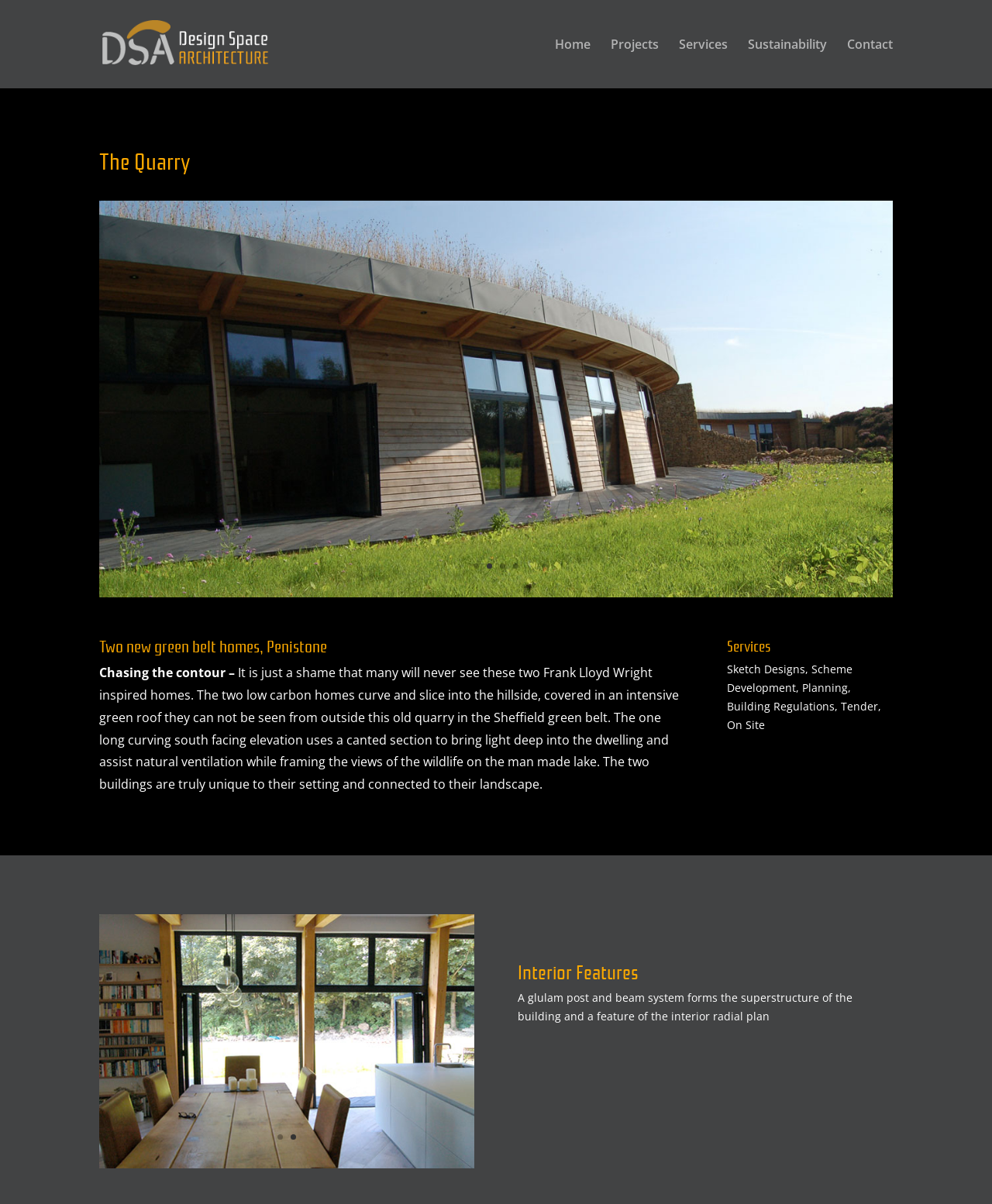Determine the bounding box coordinates of the region to click in order to accomplish the following instruction: "Click on the 'Design Space Architecture Yorkshire' link". Provide the coordinates as four float numbers between 0 and 1, specifically [left, top, right, bottom].

[0.103, 0.029, 0.304, 0.042]